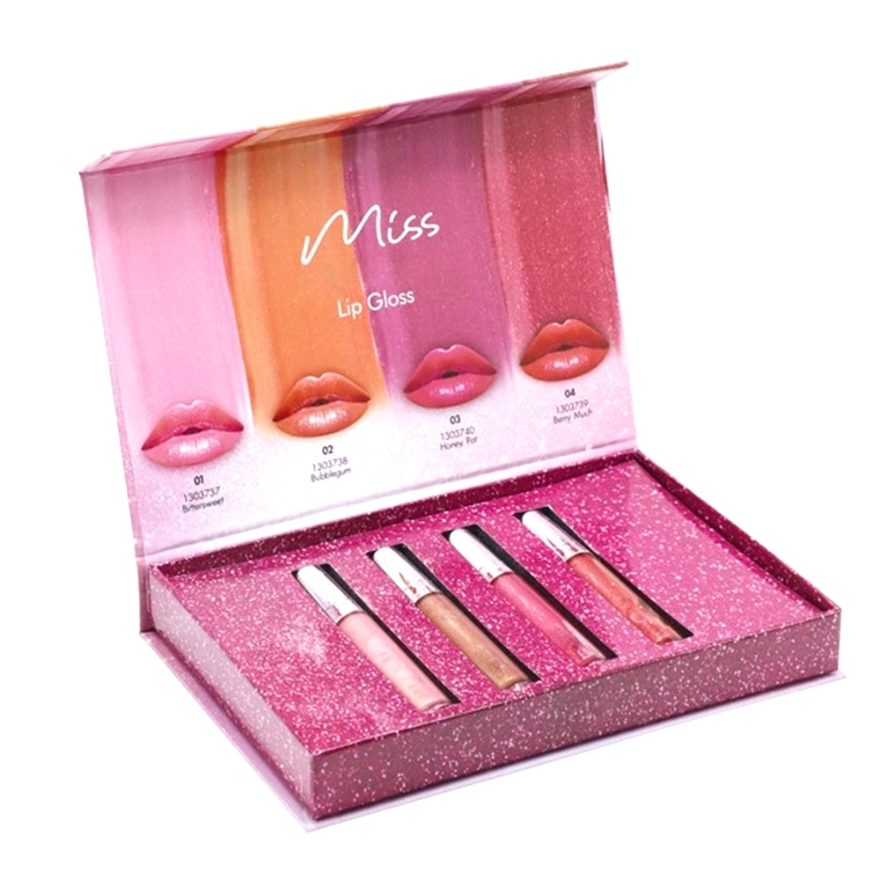Respond to the question below with a single word or phrase:
What is the purpose of the images of luscious lips on the lid of the box?

To help customers envision the product's application